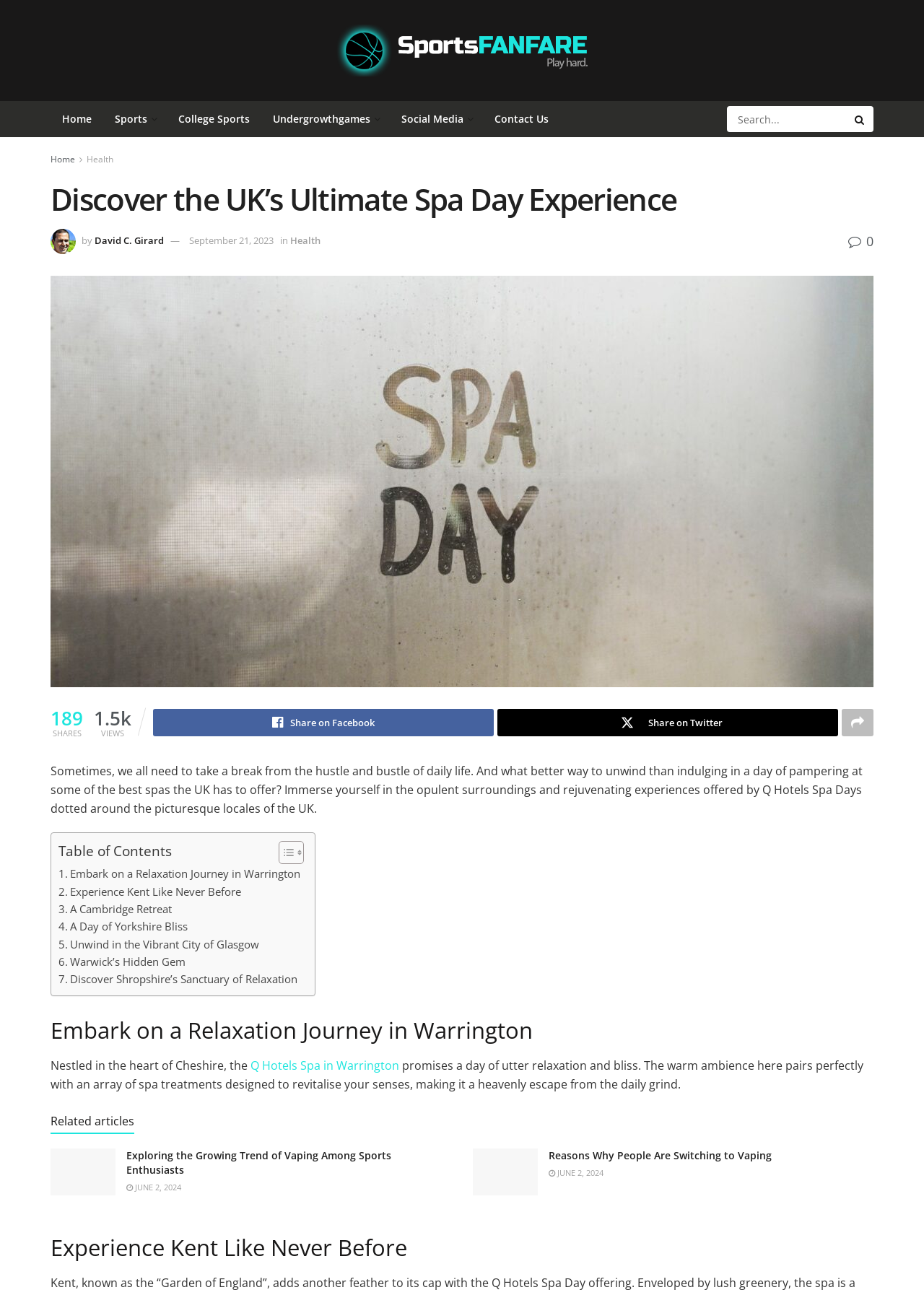Extract the bounding box for the UI element that matches this description: "Home".

[0.055, 0.118, 0.081, 0.128]